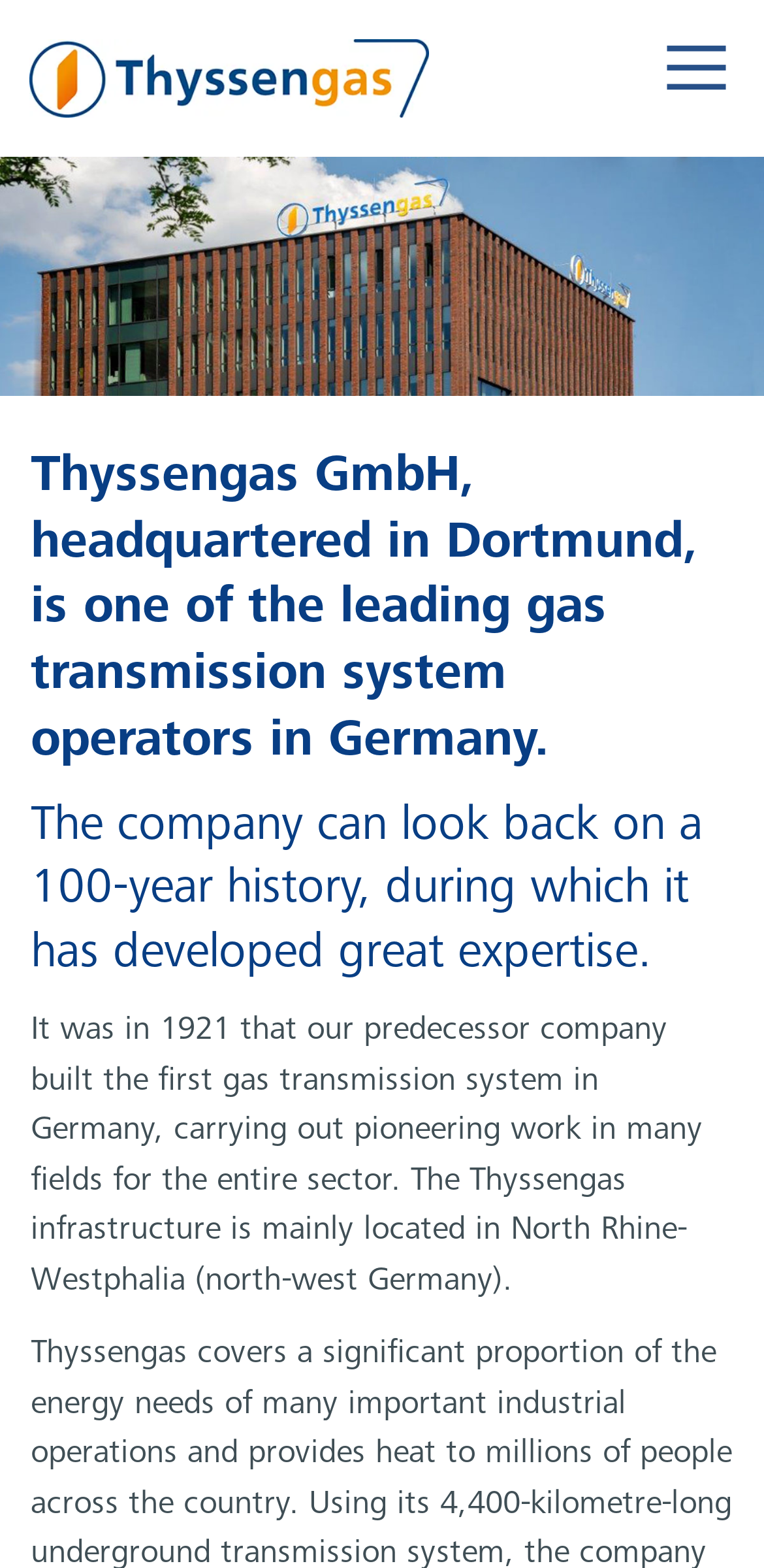What is the year the company's predecessor built the first gas transmission system?
Using the image as a reference, answer the question in detail.

I found the year by reading the StaticText element that says 'It was in 1921 that our predecessor company built the first gas transmission system in Germany, carrying out pioneering work in many fields for the entire sector.'